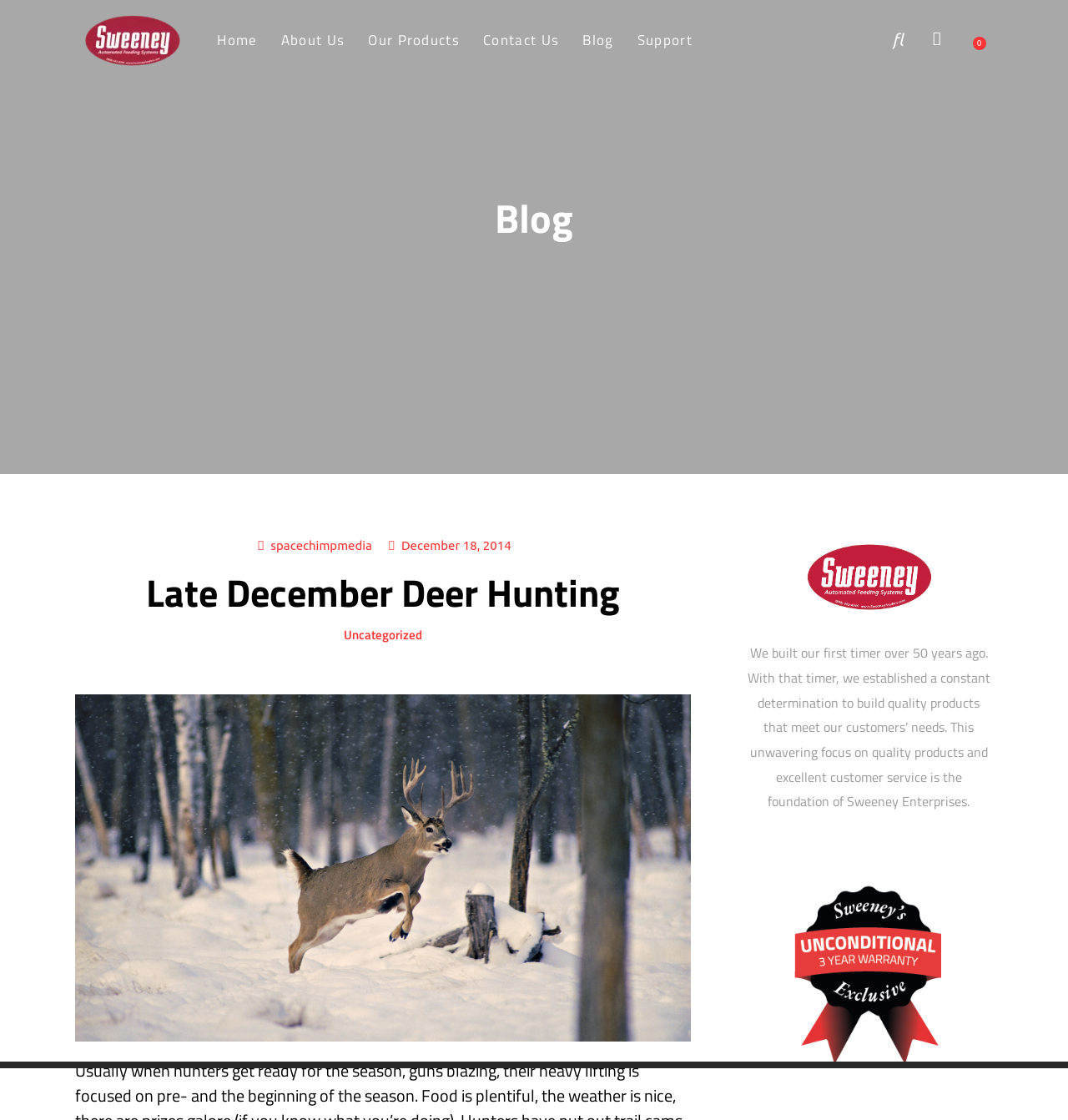Find the bounding box coordinates for the area that should be clicked to accomplish the instruction: "go to home page".

[0.194, 0.025, 0.25, 0.047]